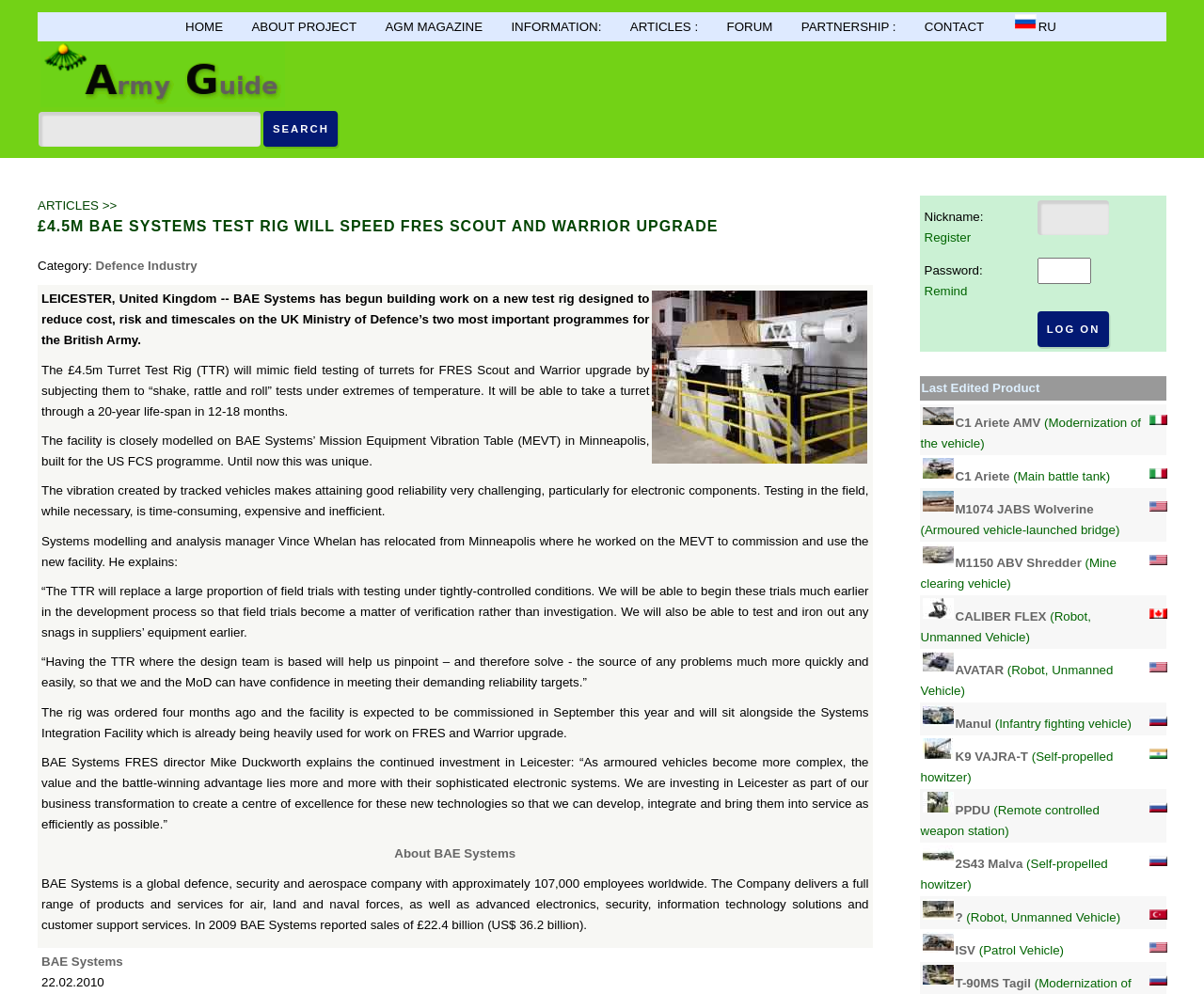Provide a short answer using a single word or phrase for the following question: 
What is the purpose of the Turret Test Rig?

To reduce cost, risk and timescales